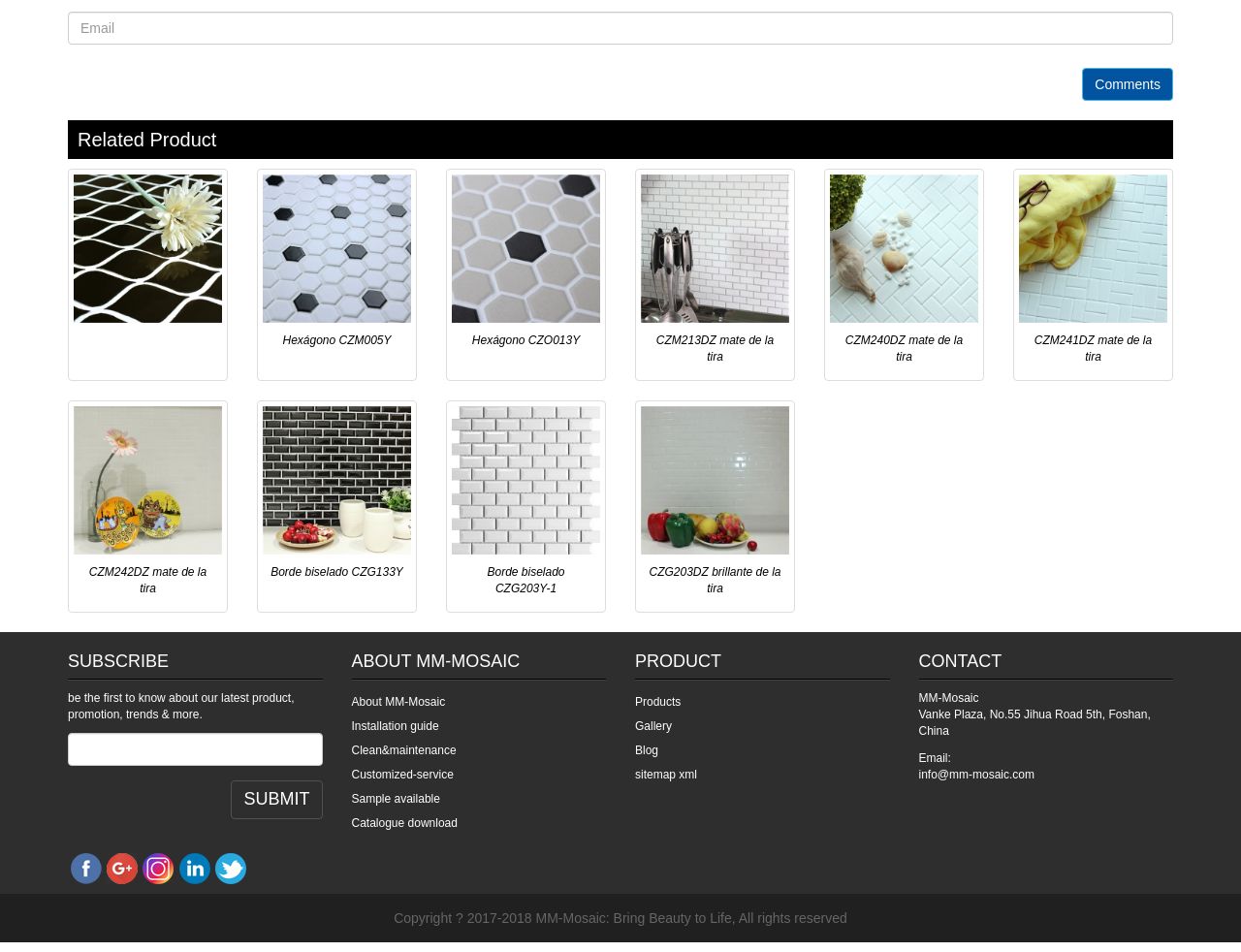Please mark the bounding box coordinates of the area that should be clicked to carry out the instruction: "Click on Hexágono CZM005Y".

[0.211, 0.182, 0.332, 0.34]